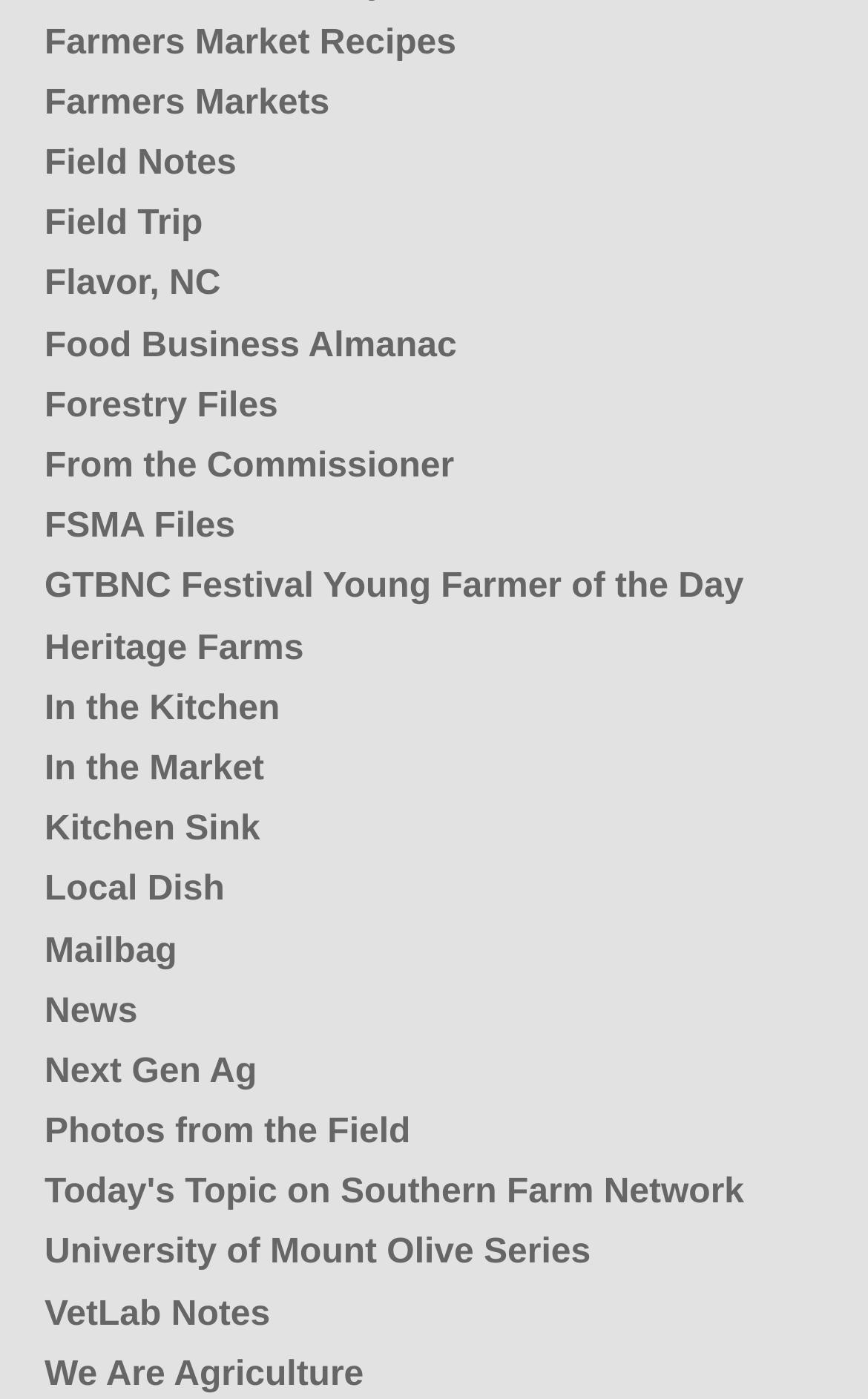Please find the bounding box coordinates of the element that you should click to achieve the following instruction: "view Today's Topic on Southern Farm Network". The coordinates should be presented as four float numbers between 0 and 1: [left, top, right, bottom].

[0.051, 0.839, 0.857, 0.866]